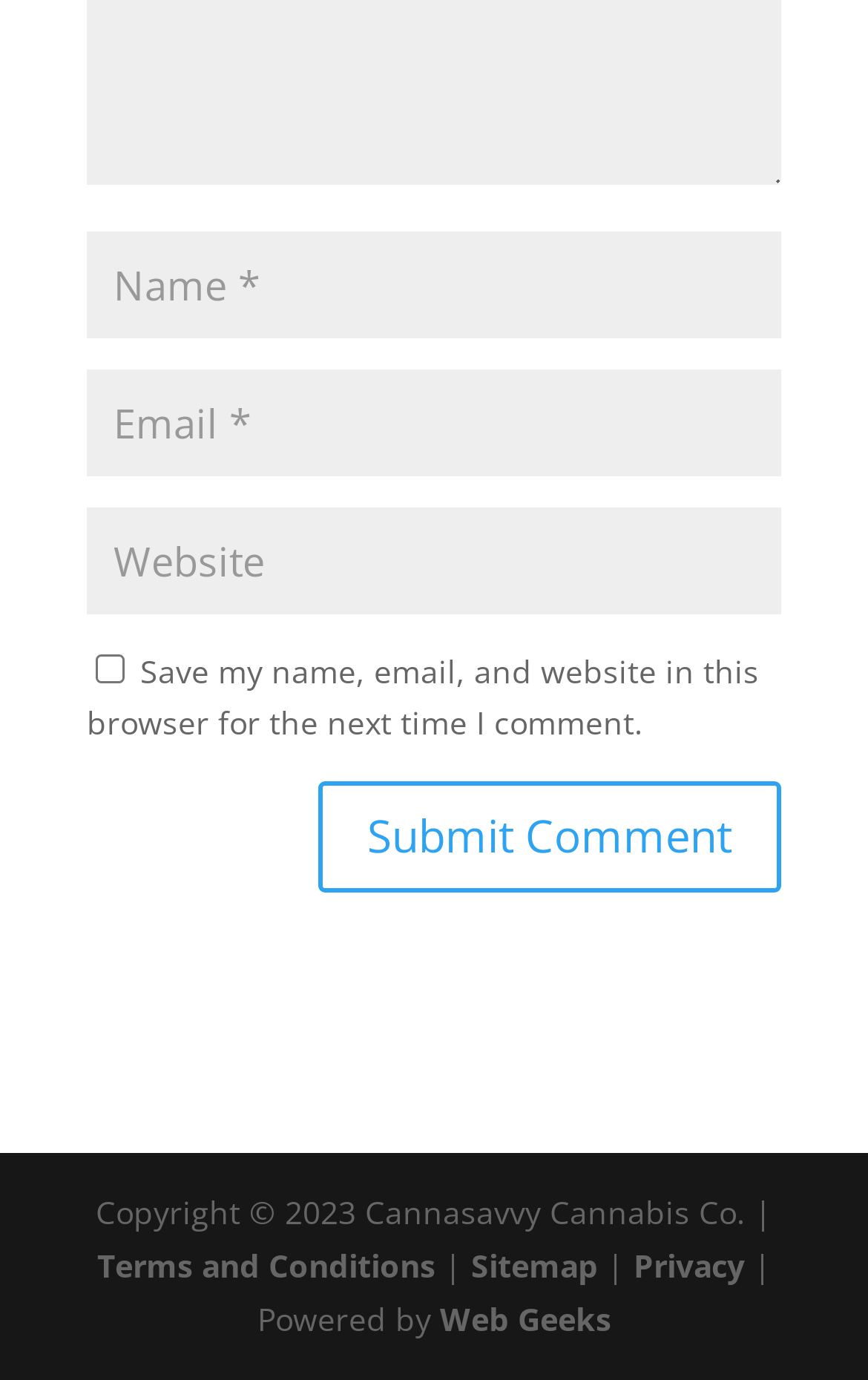Give the bounding box coordinates for this UI element: "Web Geeks". The coordinates should be four float numbers between 0 and 1, arranged as [left, top, right, bottom].

[0.506, 0.94, 0.704, 0.971]